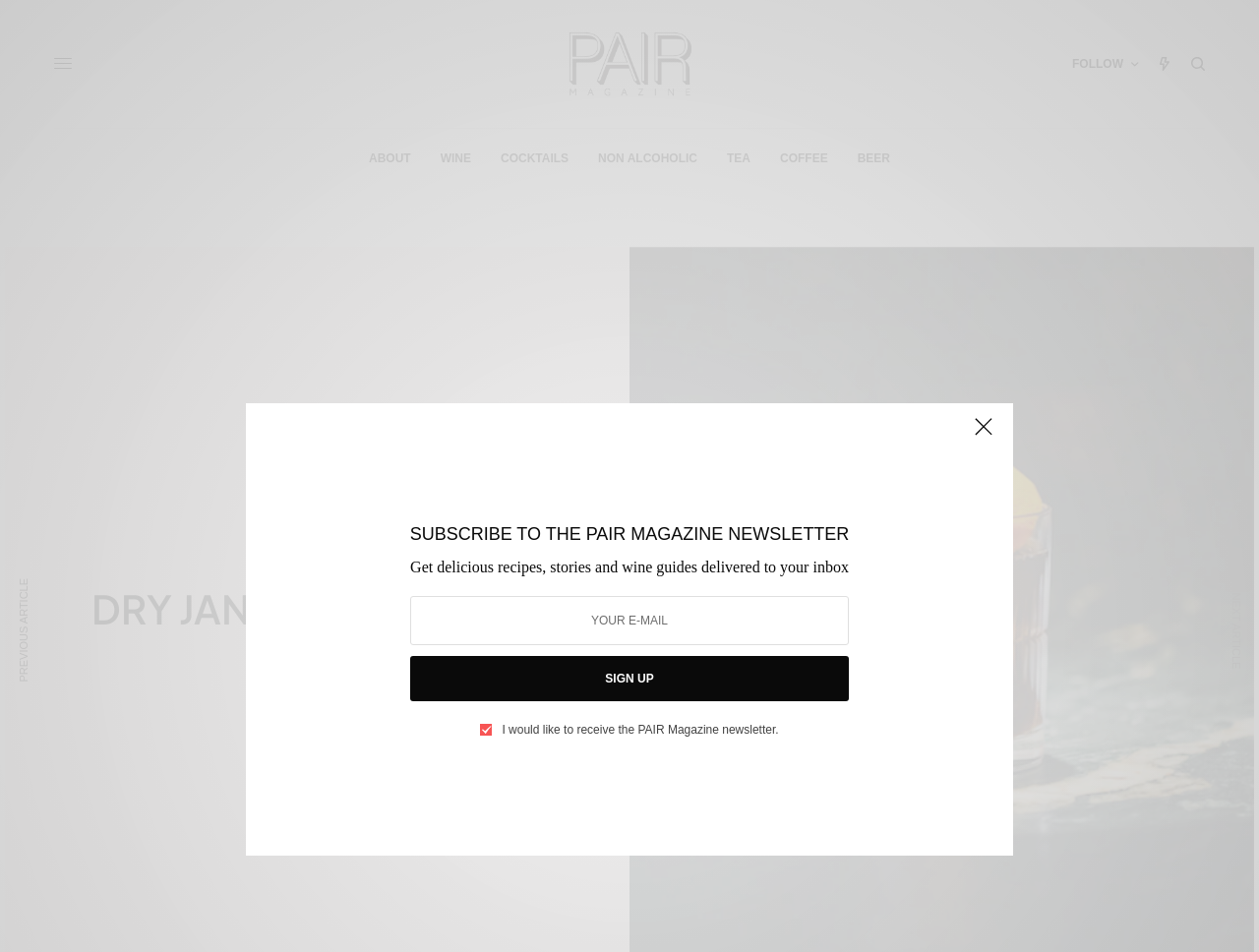Please analyze the image and give a detailed answer to the question:
What is the theme of the article?

I looked at the heading 'DRY JANUARY: MATCHA NUT FIX' and the links in the top navigation bar, which suggest that the article is about a specific drink recipe. Additionally, the presence of links like 'WINE' and 'COCKTAILS' suggests that the webpage is about drinks and recipes.